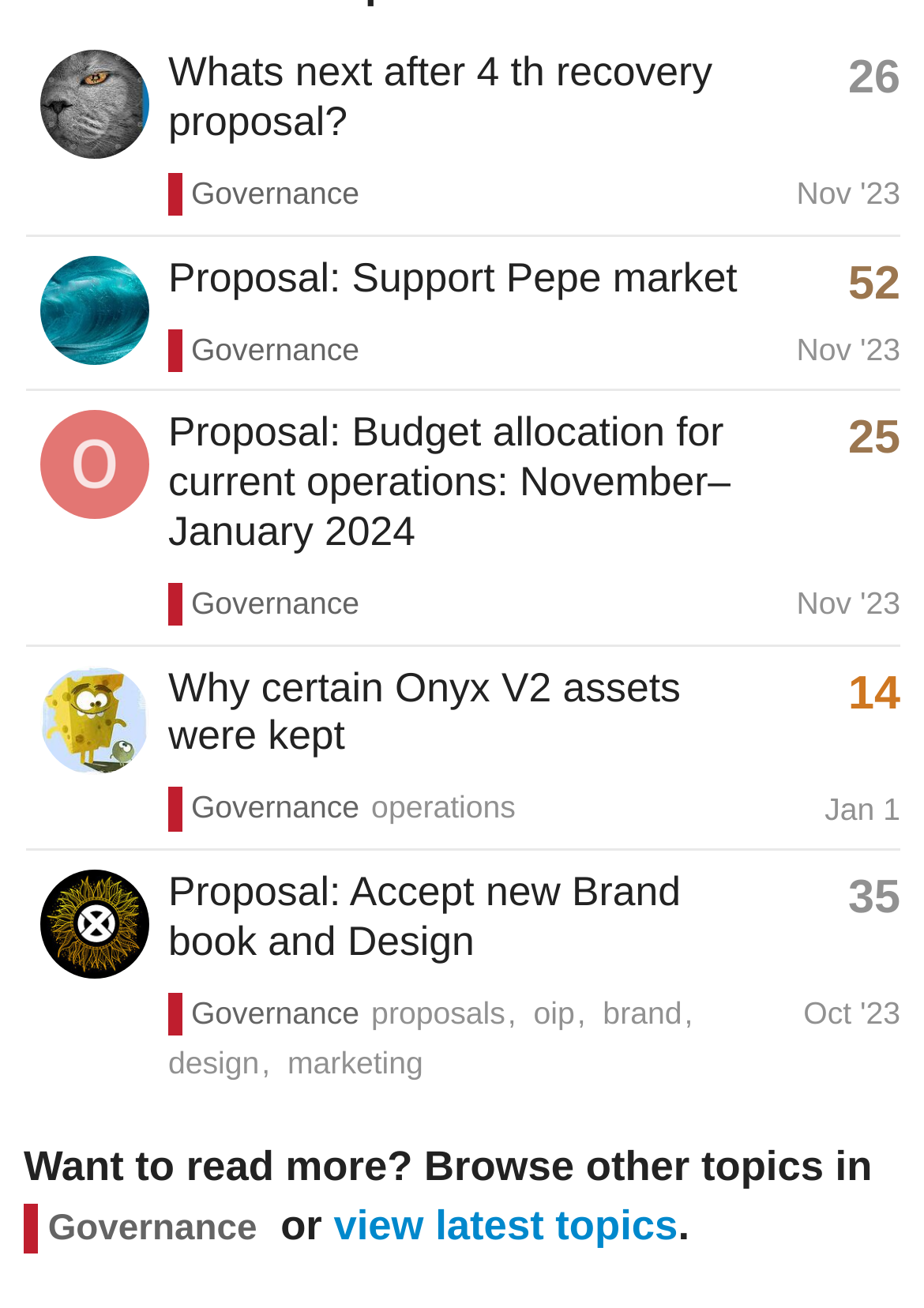What is the date of the first post of the topic 'Proposal: Accept new Brand book and Design'?
Deliver a detailed and extensive answer to the question.

I found the generic element with the text 'First post: Sep 14, 2023 10:05 am' next to the topic title 'Proposal: Accept new Brand book and Design', which indicates that the first post of this topic was on September 14, 2023.